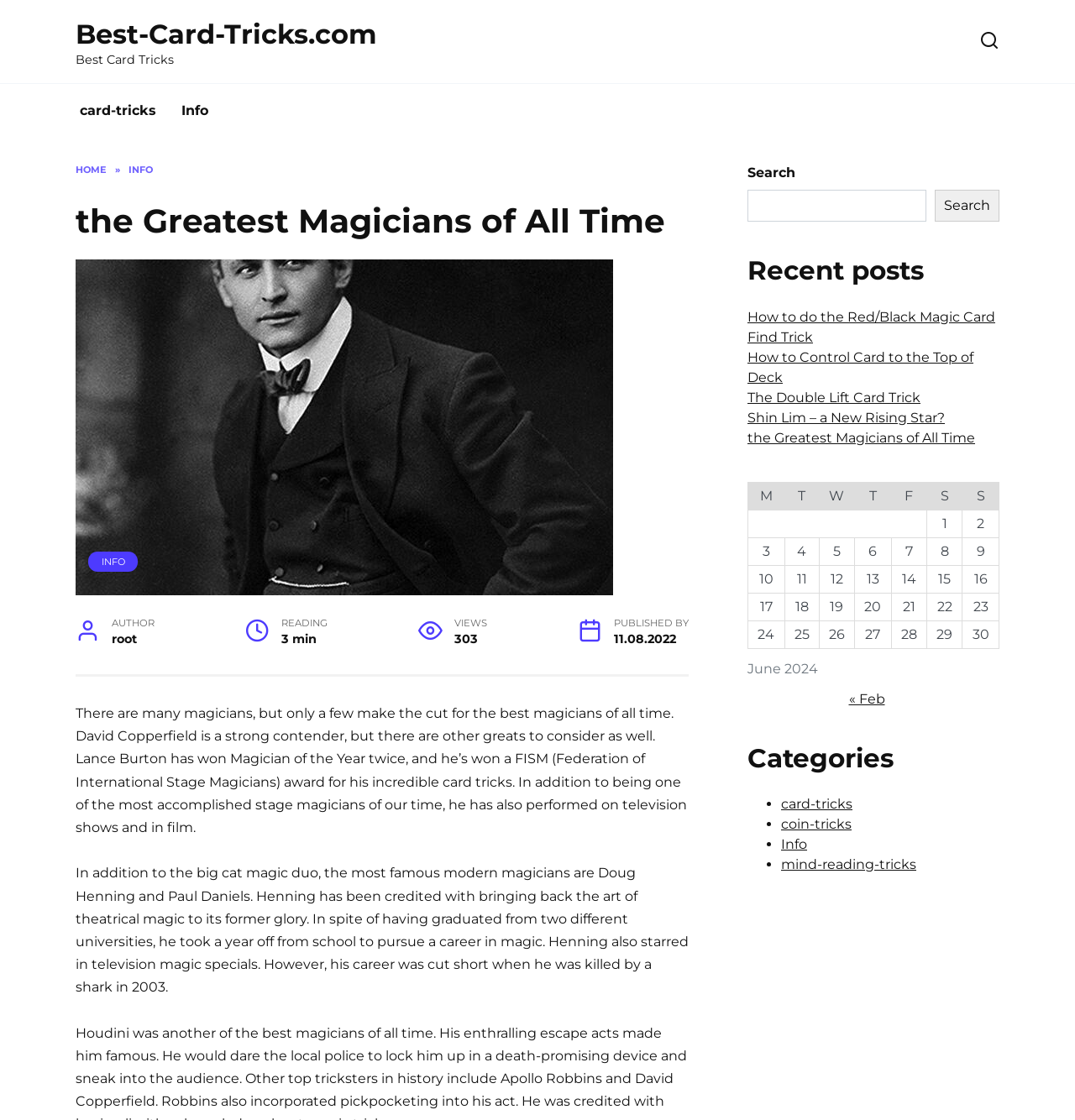Please determine the bounding box coordinates of the element to click in order to execute the following instruction: "Search for a keyword". The coordinates should be four float numbers between 0 and 1, specified as [left, top, right, bottom].

[0.695, 0.17, 0.862, 0.198]